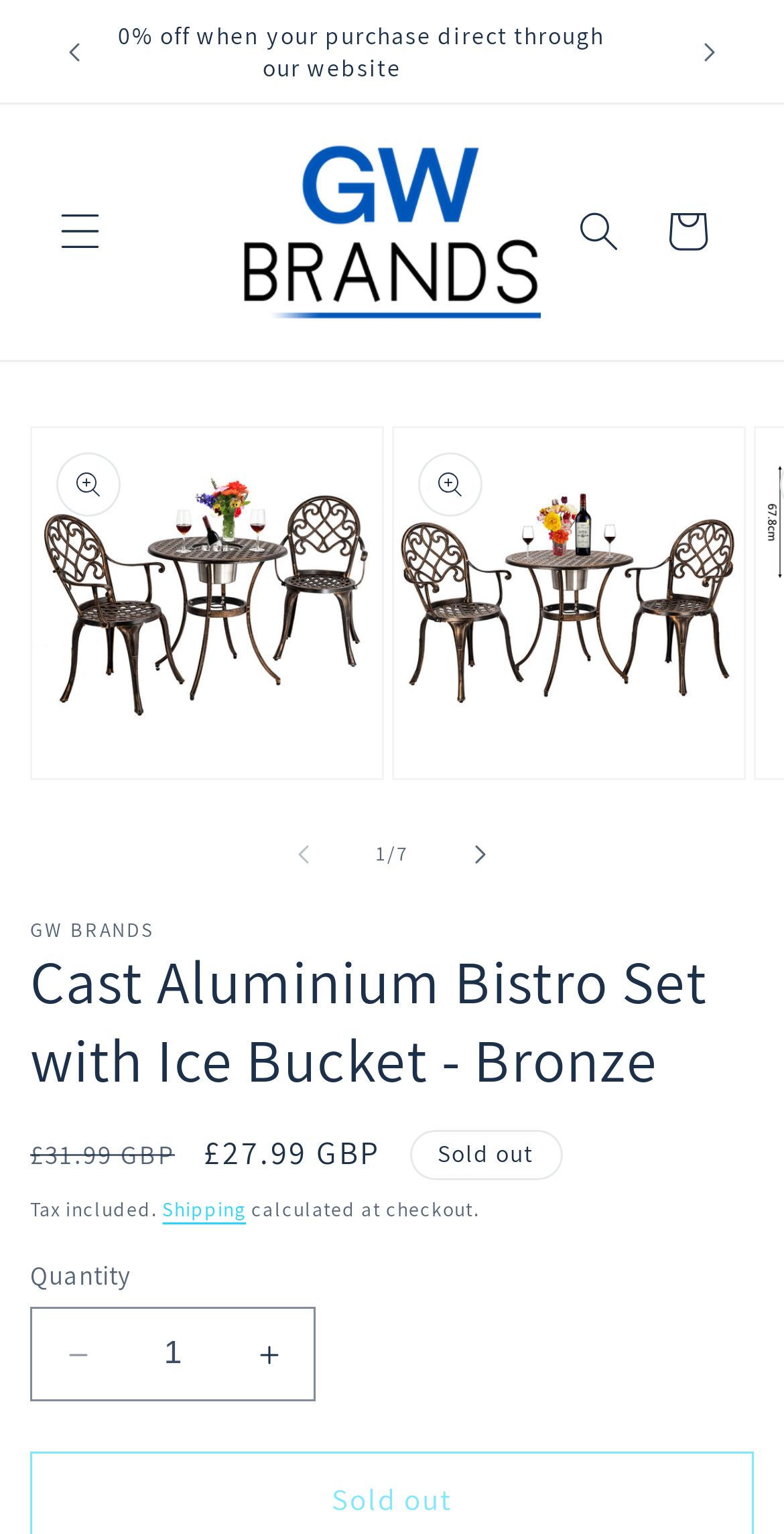Offer a detailed account of what is visible on the webpage.

This webpage is about a product, specifically a Cast Aluminium Bistro Set with Ice Bucket in a bronze finish. At the top, there is an announcement bar with a carousel feature, allowing users to navigate through multiple announcements. Below the announcement bar, there is a menu button on the left and a search button on the right.

In the center of the page, there is a gallery viewer displaying two images of the product. The images take up most of the width of the page, with navigation buttons to slide left and right. Above the gallery viewer, there is a header section with a link to the GW Brands website and a logo image.

Below the gallery viewer, there is a product description section. The product name, "Cast Aluminium Bistro Set with Ice Bucket - Bronze", is displayed in a large font. The section also includes information about the product's price, with a regular price and a sale price displayed. Additionally, there is a message indicating that the product is sold out.

Further down, there is a section with details about tax and shipping, including a link to learn more about shipping. The webpage also includes a quantity selector, allowing users to adjust the quantity of the product they want to purchase. The quantity selector is accompanied by decrease and increase quantity buttons.